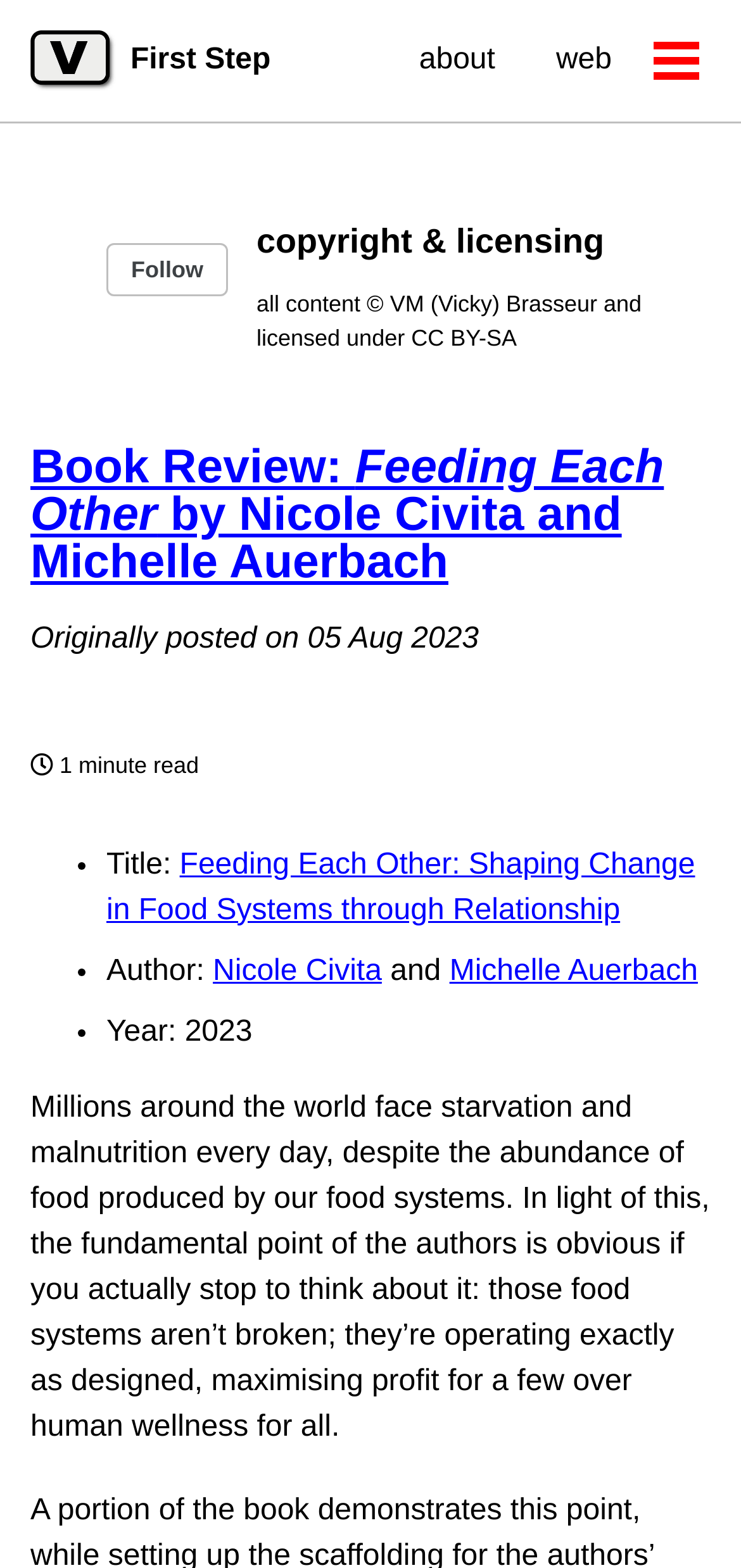What is the name of the book being reviewed?
Answer with a single word or short phrase according to what you see in the image.

Feeding Each Other